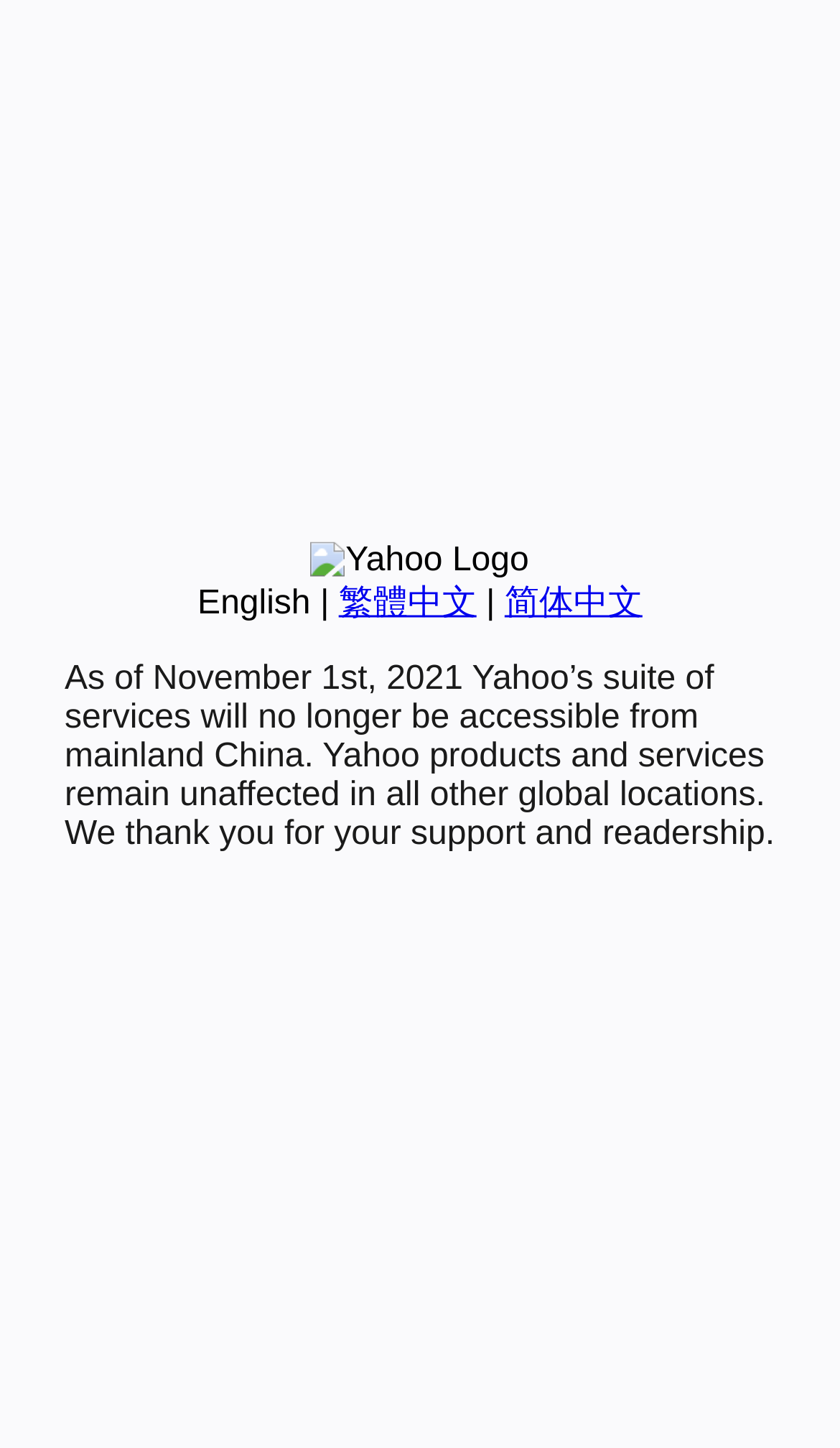Identify the bounding box for the element characterized by the following description: "繁體中文".

[0.403, 0.404, 0.567, 0.429]